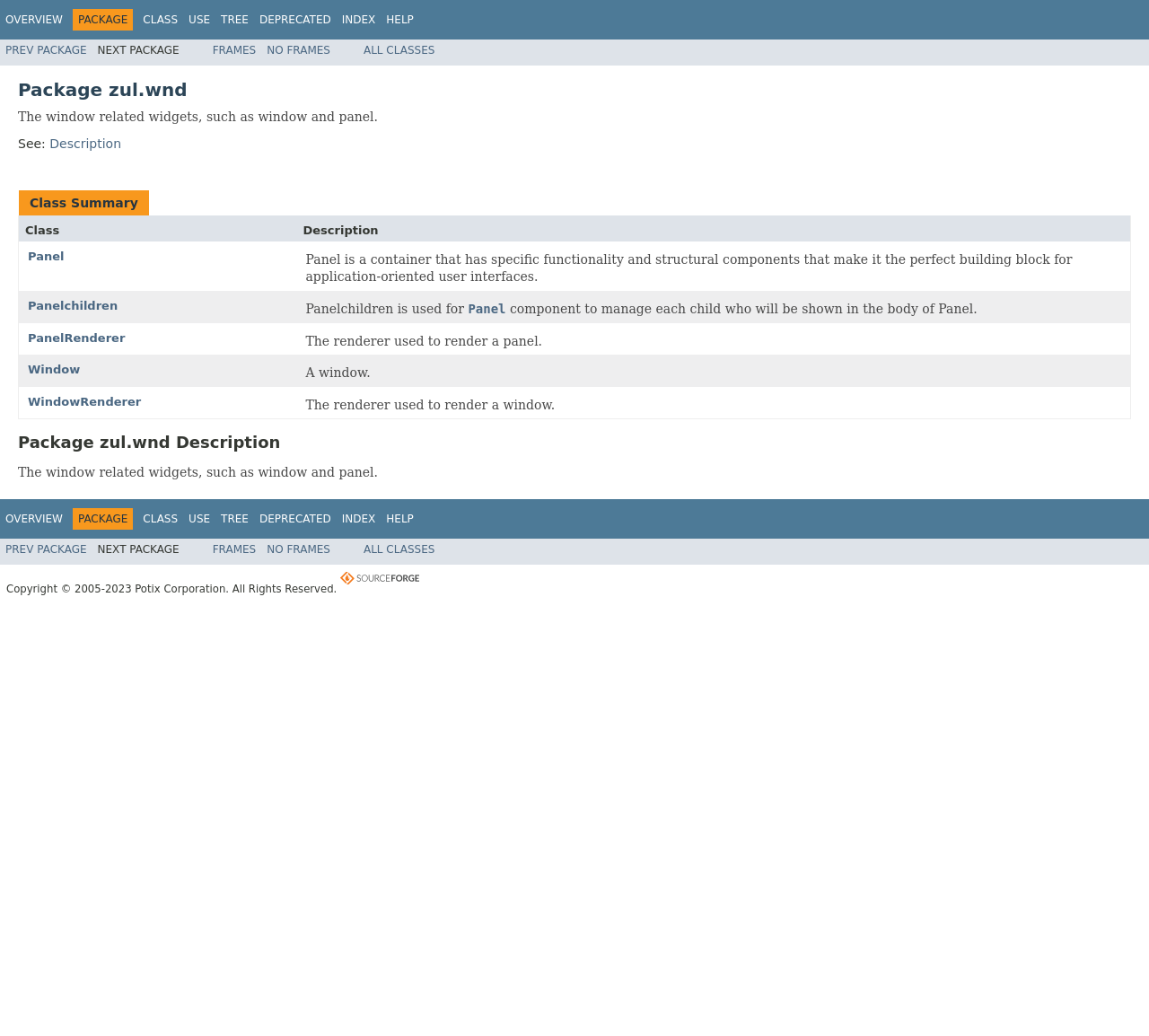How many classes are listed in the 'Class Summary' table?
Provide a comprehensive and detailed answer to the question.

The 'Class Summary' table lists four classes: Panel, Panelchildren, PanelRenderer, and Window. These classes are listed in separate rows in the table, each with a description and a link to more information.